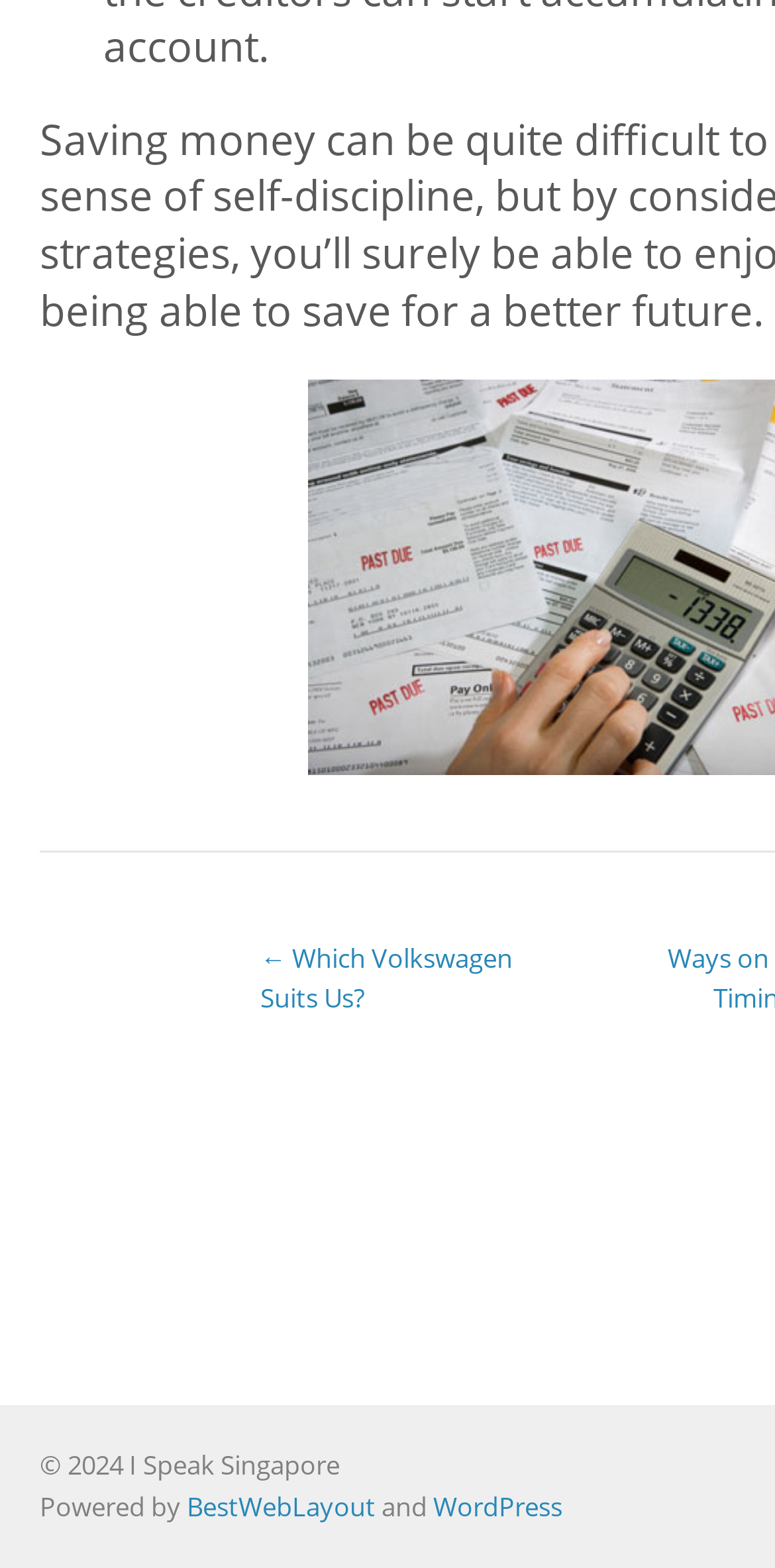Use a single word or phrase to answer the question: What is the phrase between 'Powered by' and 'WordPress'?

and BestWebLayout